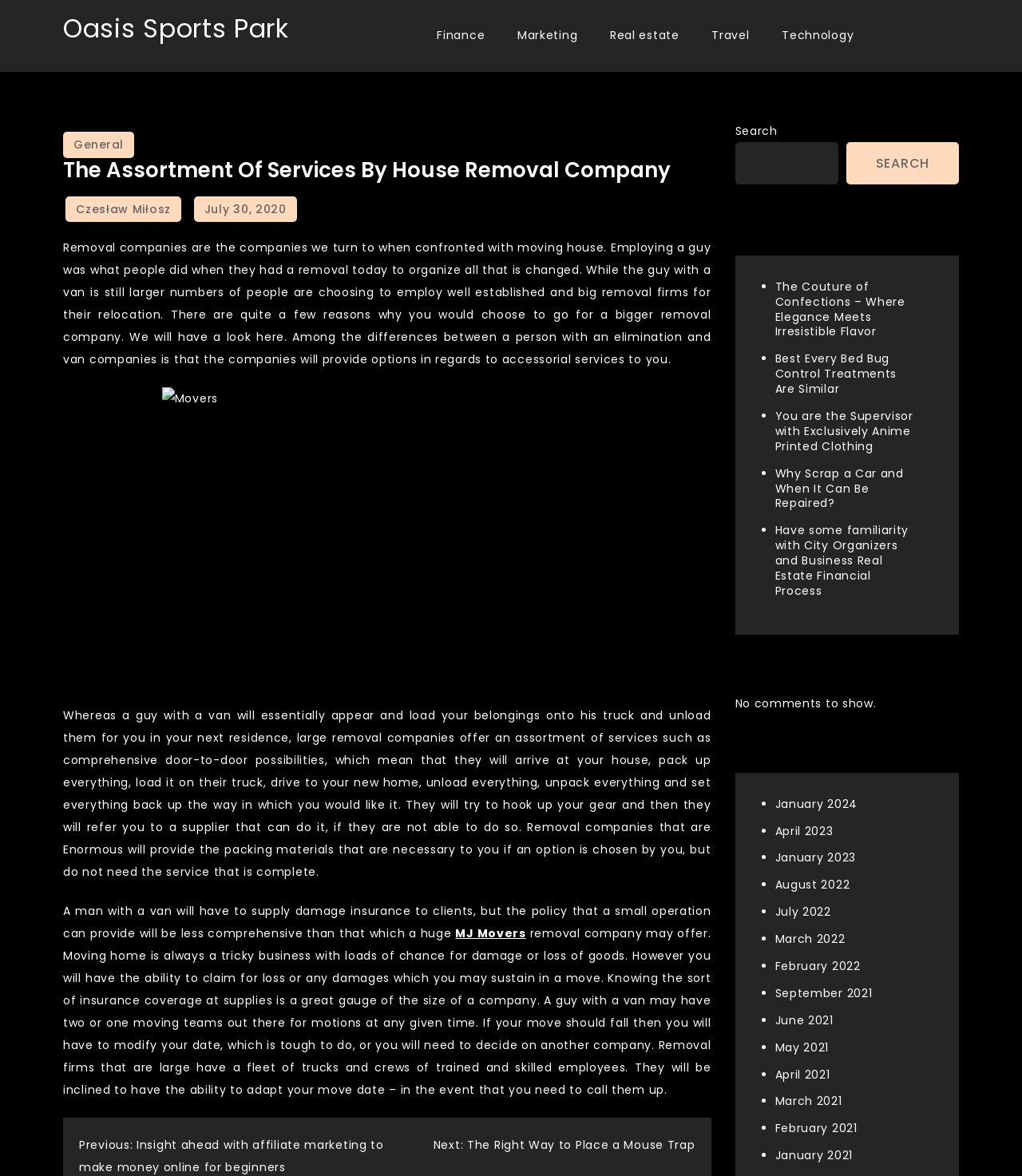Locate the bounding box coordinates of the segment that needs to be clicked to meet this instruction: "Click on the 'MJ Movers' link".

[0.446, 0.787, 0.515, 0.8]